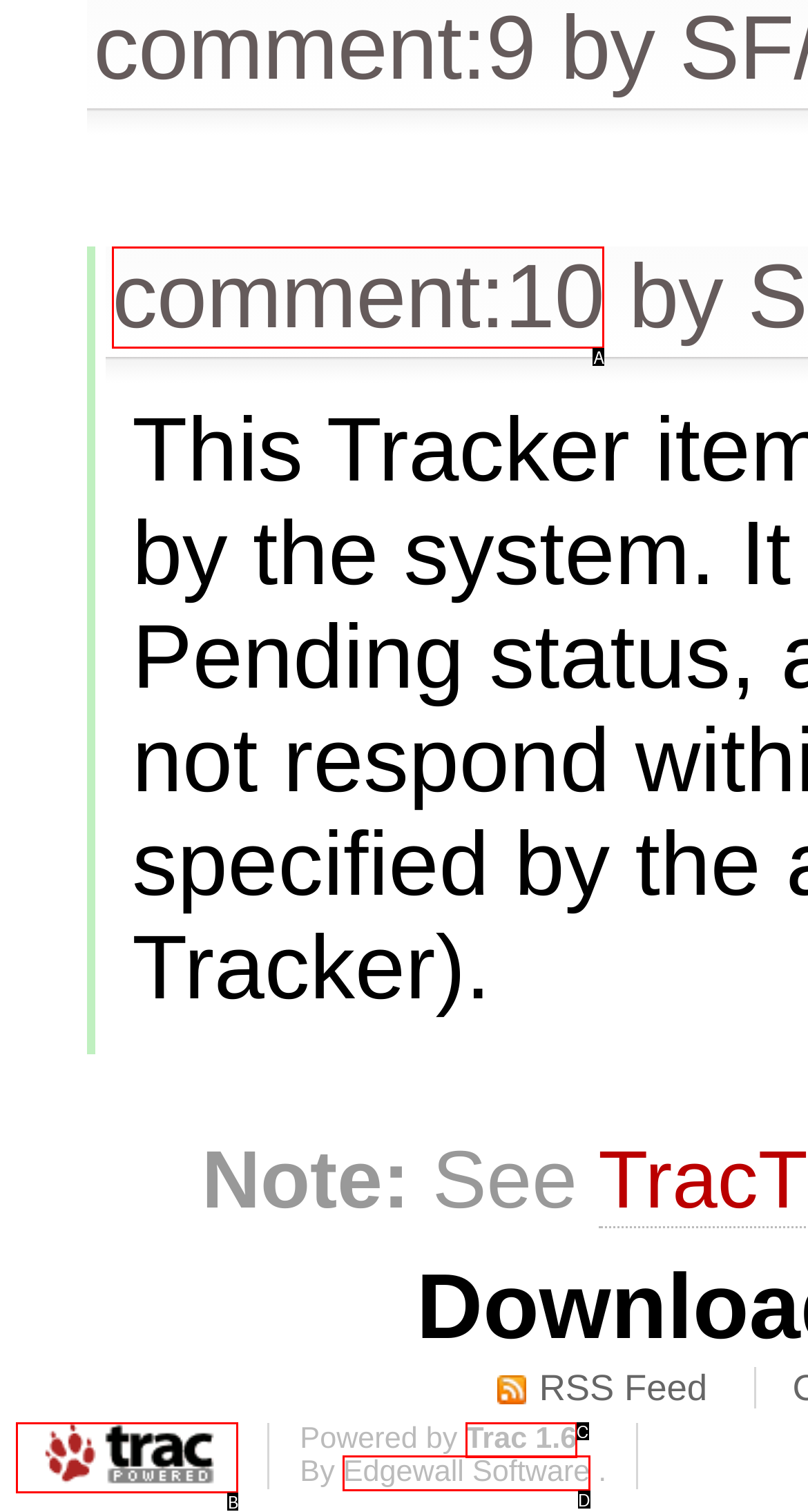Identify which HTML element matches the description: comment:10. Answer with the correct option's letter.

A